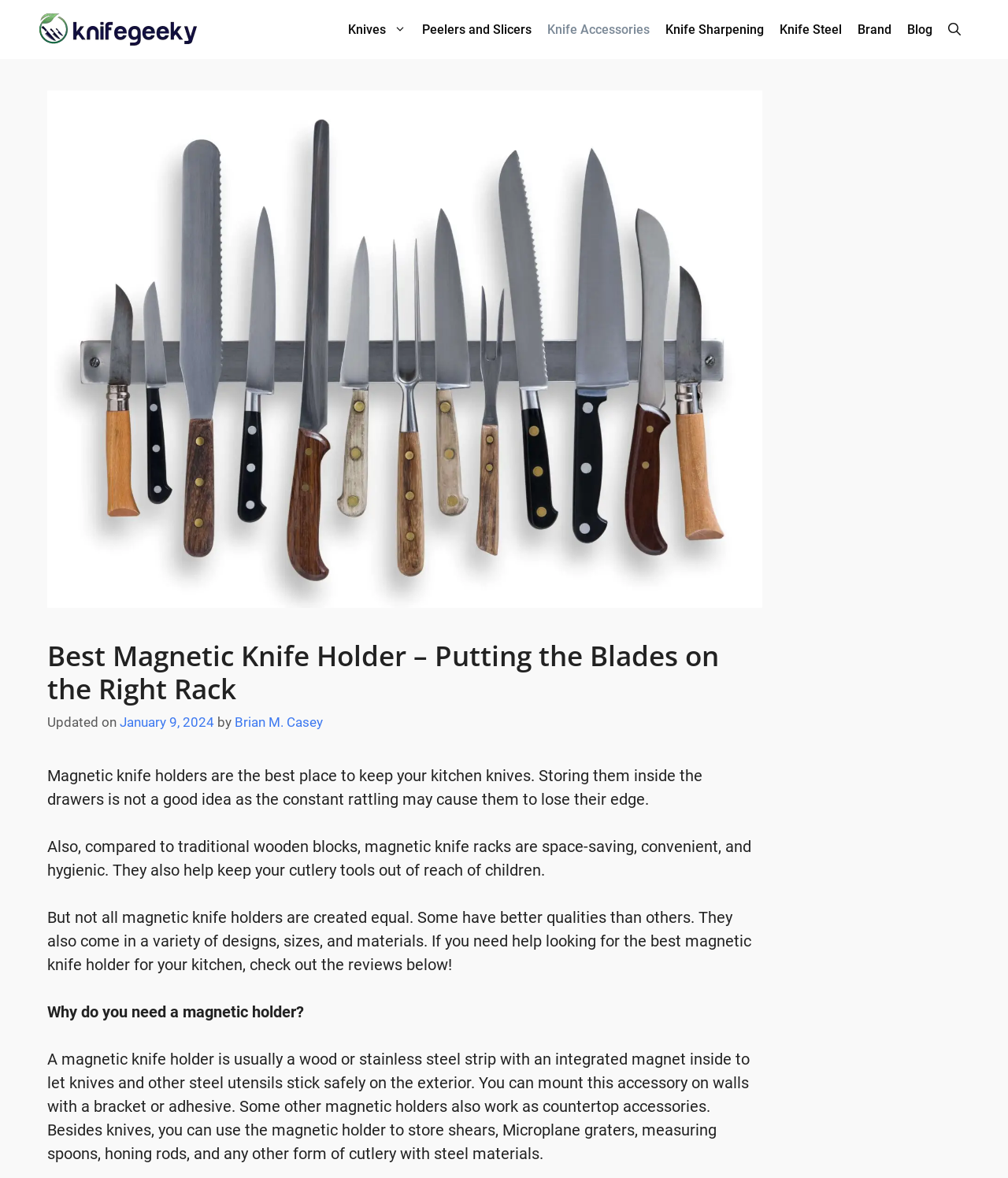Give an extensive and precise description of the webpage.

The webpage is a review guide for magnetic knife holders, with a focus on helping users find the best one for their kitchen. At the top, there is a banner with the site's name and a link to a "Resource Hub for Knife Enthusiasts" accompanied by an image. Below the banner, there is a navigation menu with links to various categories, including "Knives", "Peelers and Slicers", "Knife Accessories", and more.

On the left side of the page, there is a large image of a magnetic knife holder. To the right of the image, there is a header section with a heading that reads "Best Magnetic Knife Holder – Putting the Blades on the Right Rack". Below the heading, there is a timestamp indicating the date of publication, followed by the author's name, "Brian M. Casey".

The main content of the page consists of several paragraphs of text that discuss the benefits of using magnetic knife holders, such as their space-saving and hygienic qualities. The text also explains that not all magnetic knife holders are created equal and that they come in various designs, sizes, and materials. The author invites readers to check out the reviews below to find the best magnetic knife holder for their kitchen.

Further down the page, there is a section with a heading that asks "Why do you need a magnetic holder?" followed by a detailed explanation of what a magnetic knife holder is and how it can be used to store not only knives but also other steel utensils.